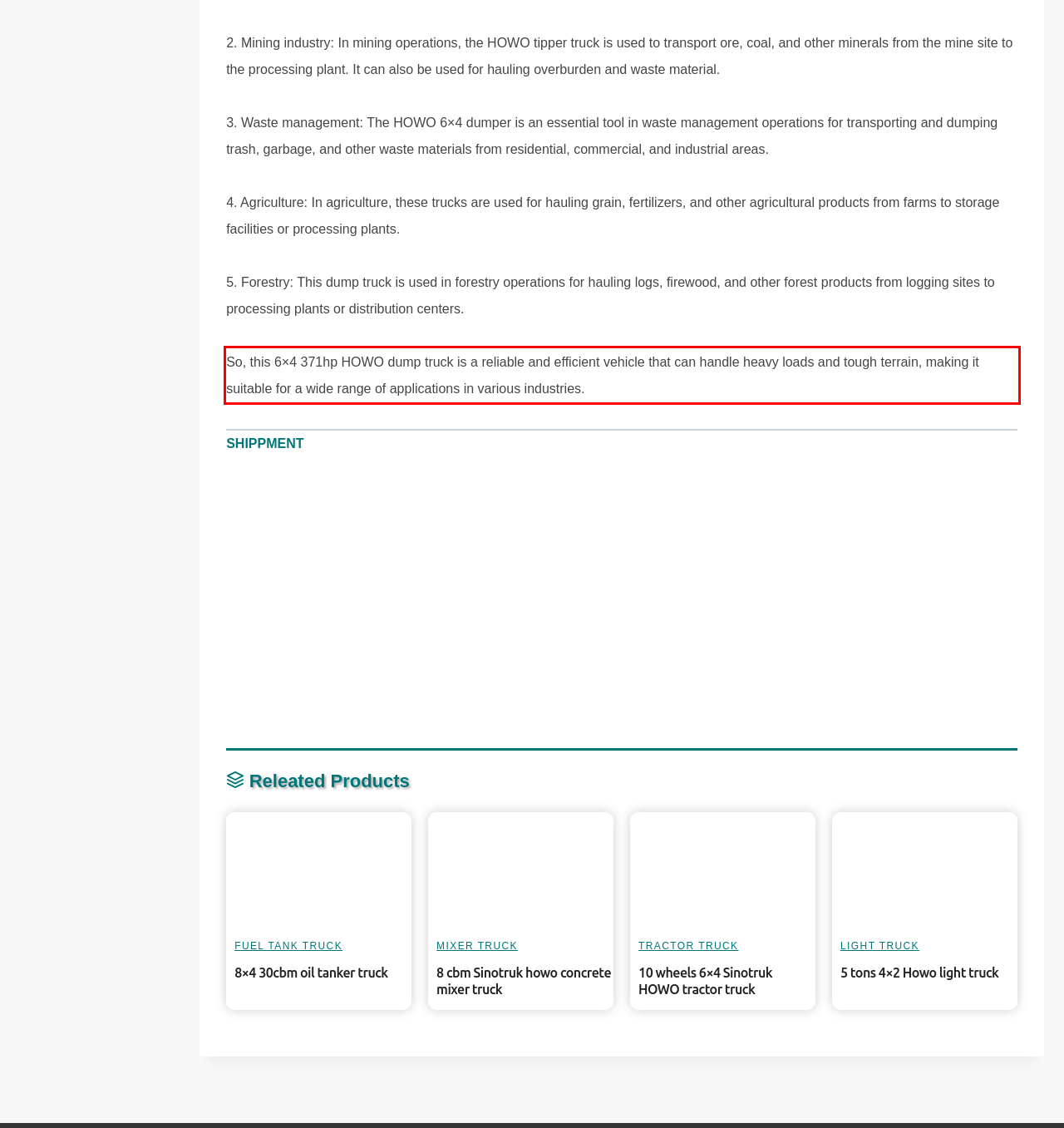From the provided screenshot, extract the text content that is enclosed within the red bounding box.

So, this 6×4 371hp HOWO dump truck is a reliable and efficient vehicle that can handle heavy loads and tough terrain, making it suitable for a wide range of applications in various industries.